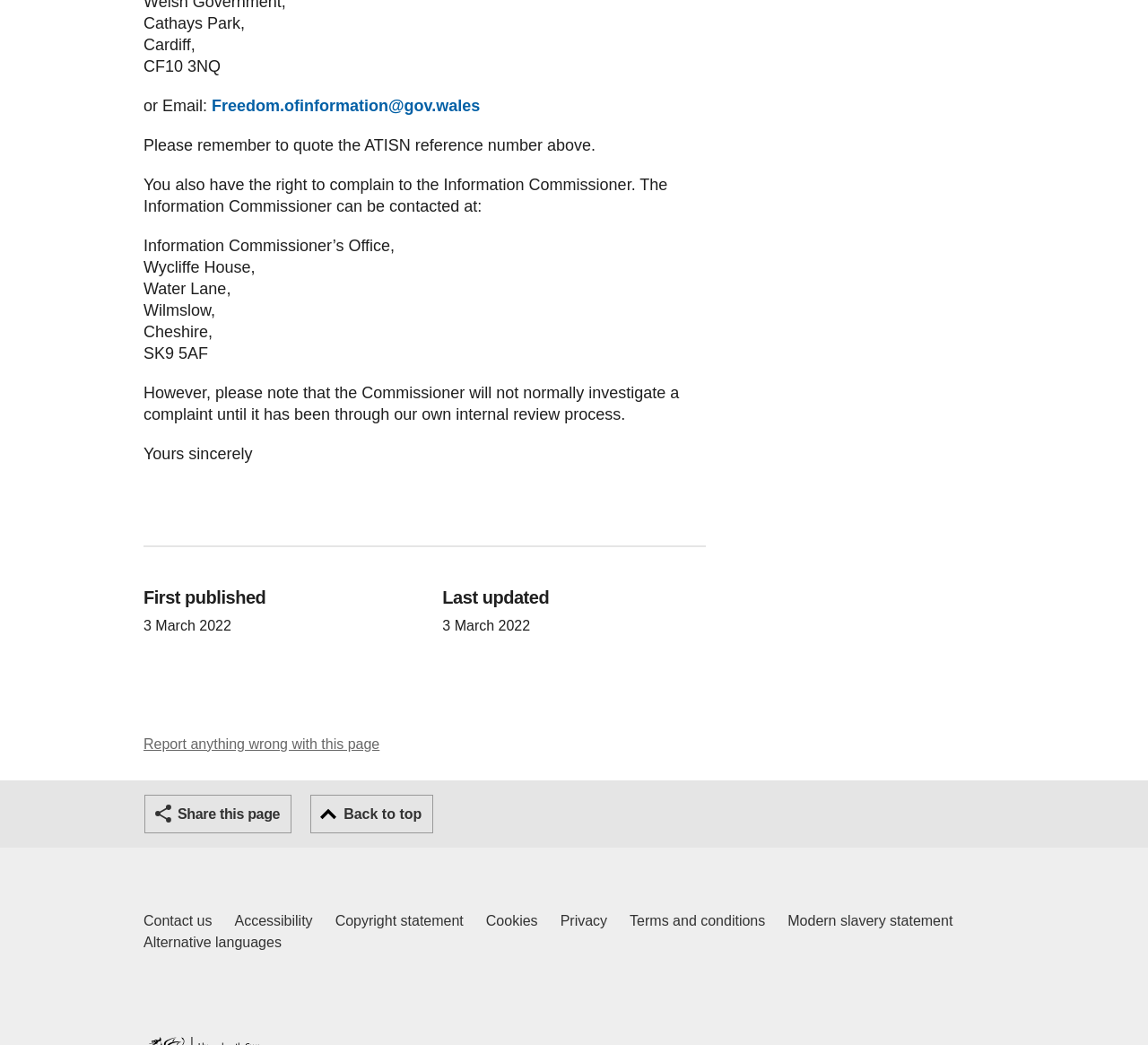Give a concise answer using one word or a phrase to the following question:
What is the date of the last update?

3 March 2022